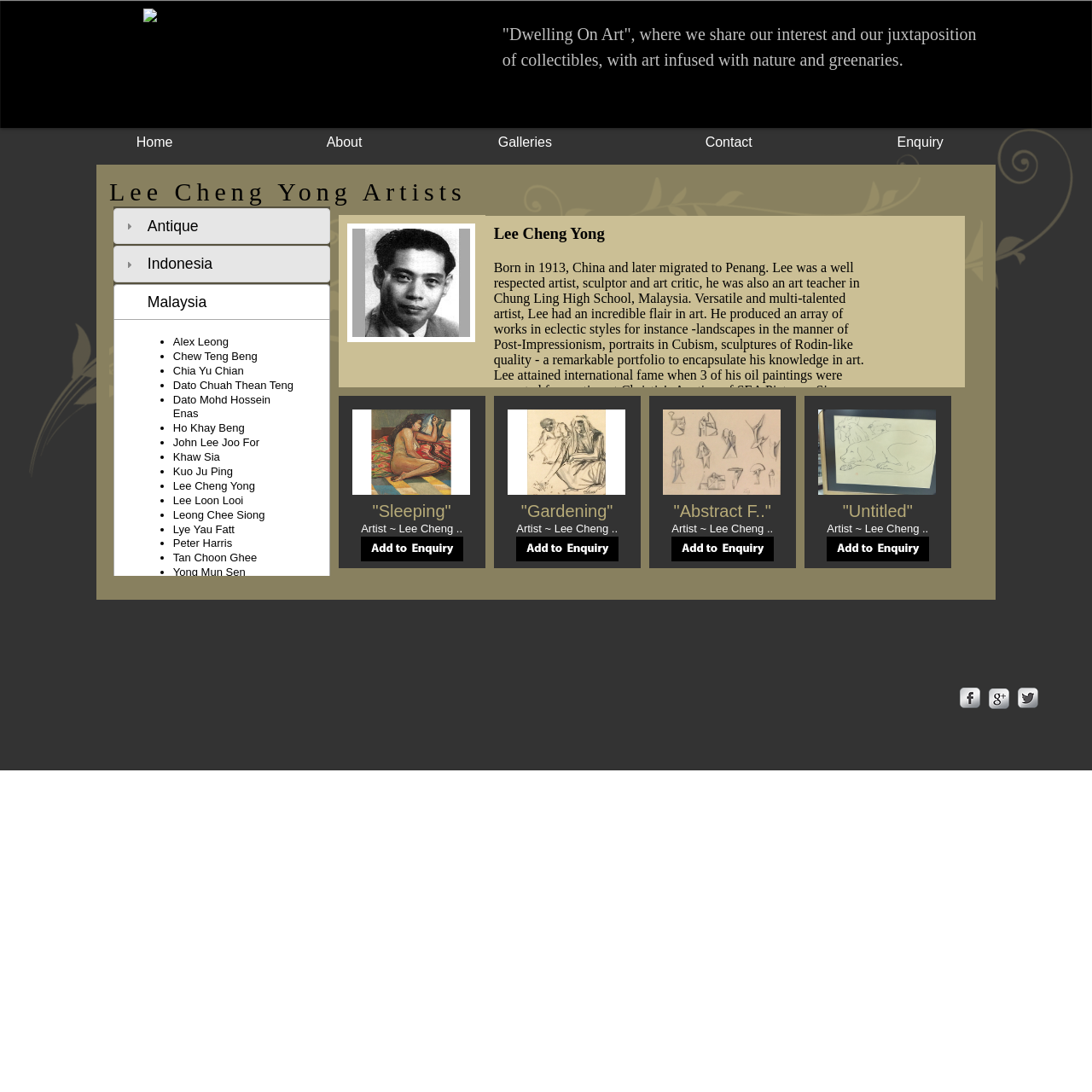Find the UI element described as: "Dato Chuah Thean Teng" and predict its bounding box coordinates. Ensure the coordinates are four float numbers between 0 and 1, [left, top, right, bottom].

[0.158, 0.347, 0.269, 0.358]